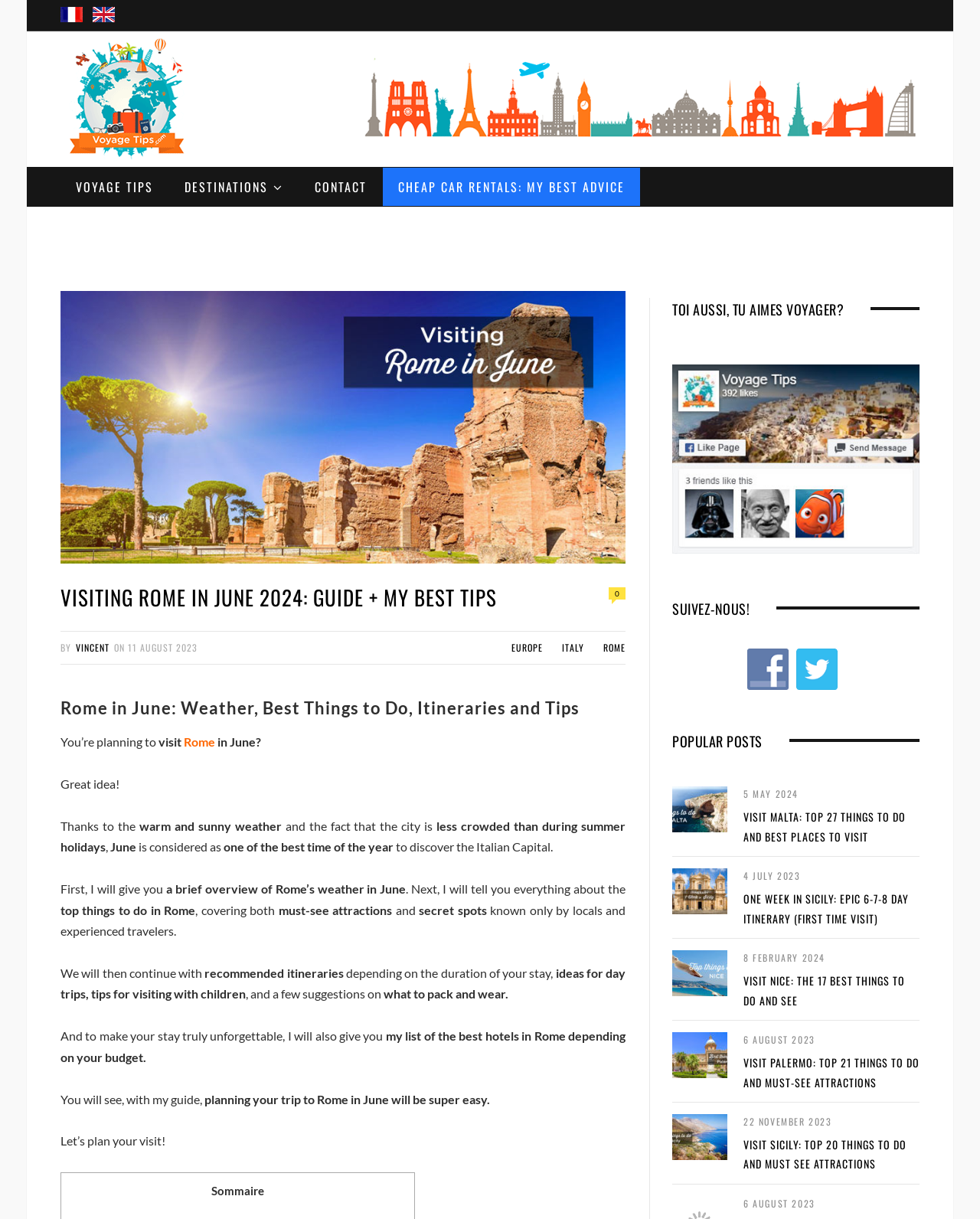What is the topic of the webpage?
Please answer the question as detailed as possible based on the image.

The topic of the webpage is visiting Rome in June, covering weather, best things to do, itineraries, and tips, as indicated by the heading 'Rome in June: Weather, Best Things to Do, Itineraries and Tips'.